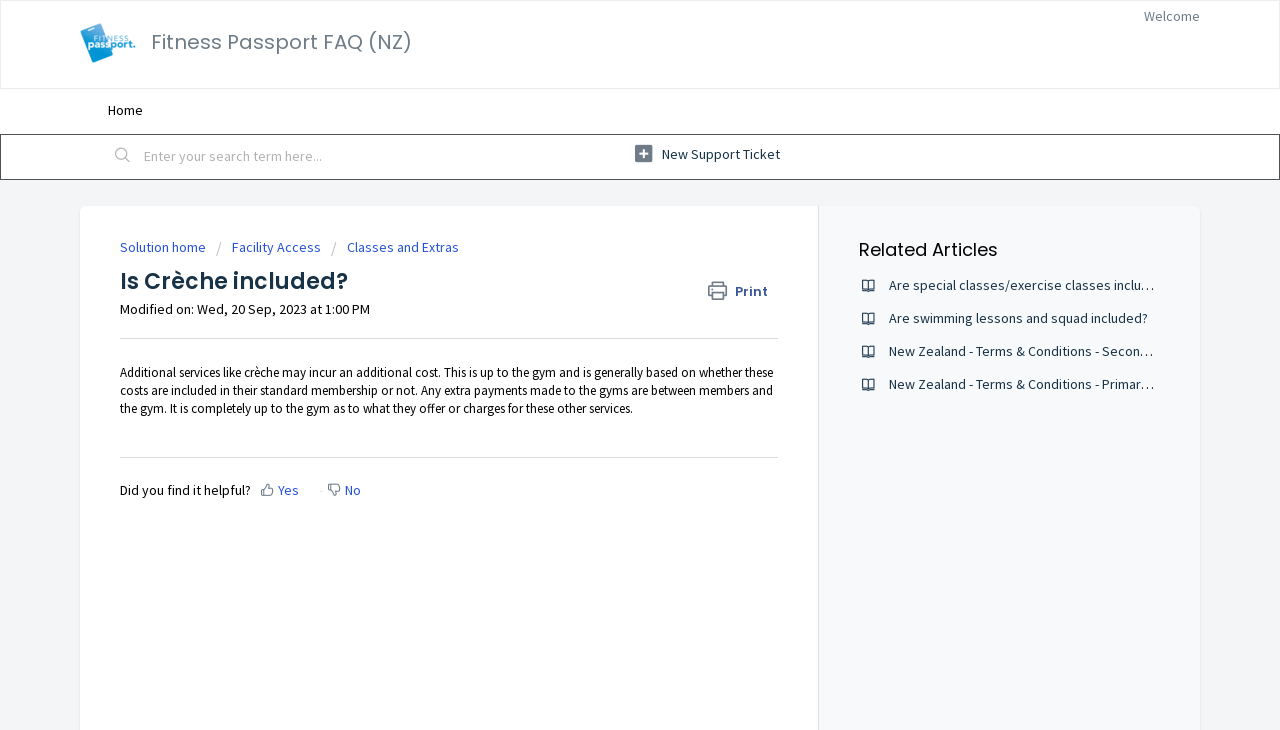Please identify the bounding box coordinates of the element I need to click to follow this instruction: "Open a new support ticket".

[0.496, 0.188, 0.8, 0.235]